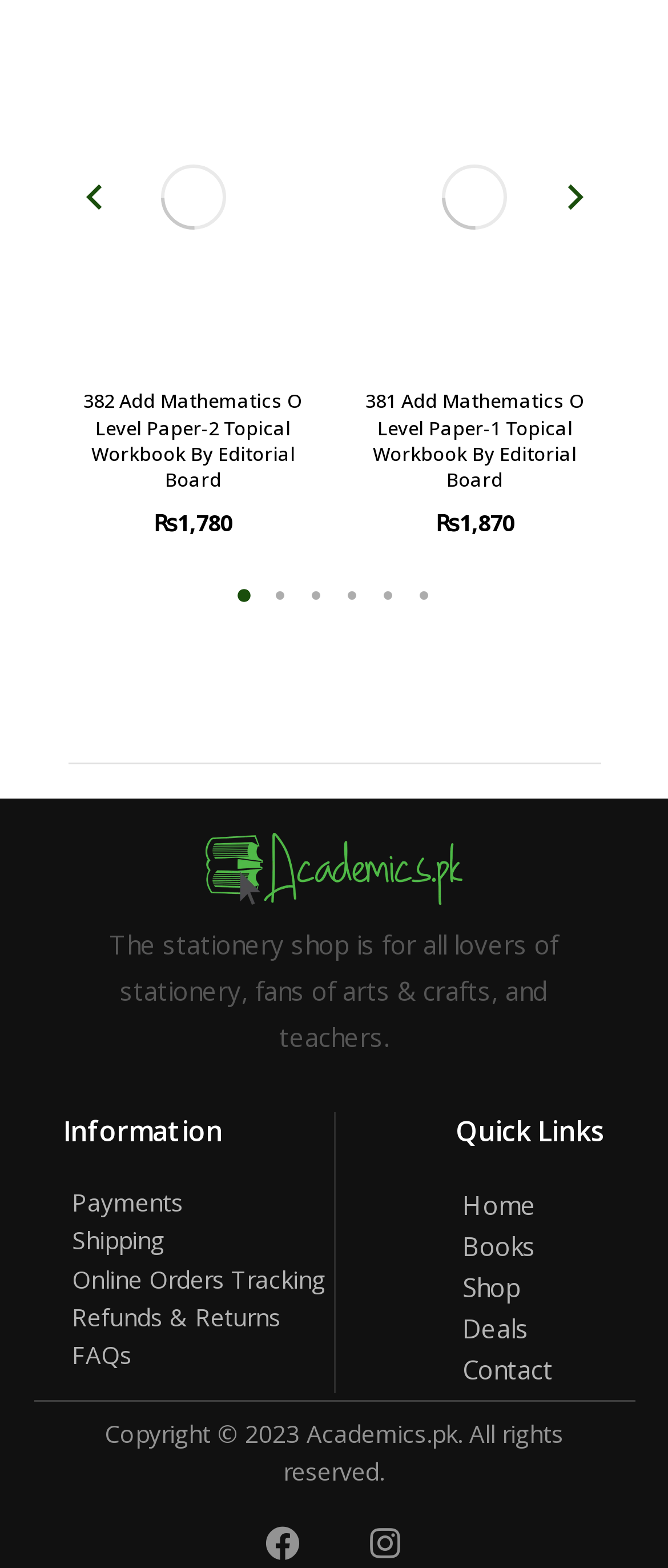What is the price of the first product?
Based on the screenshot, provide your answer in one word or phrase.

₨1,780